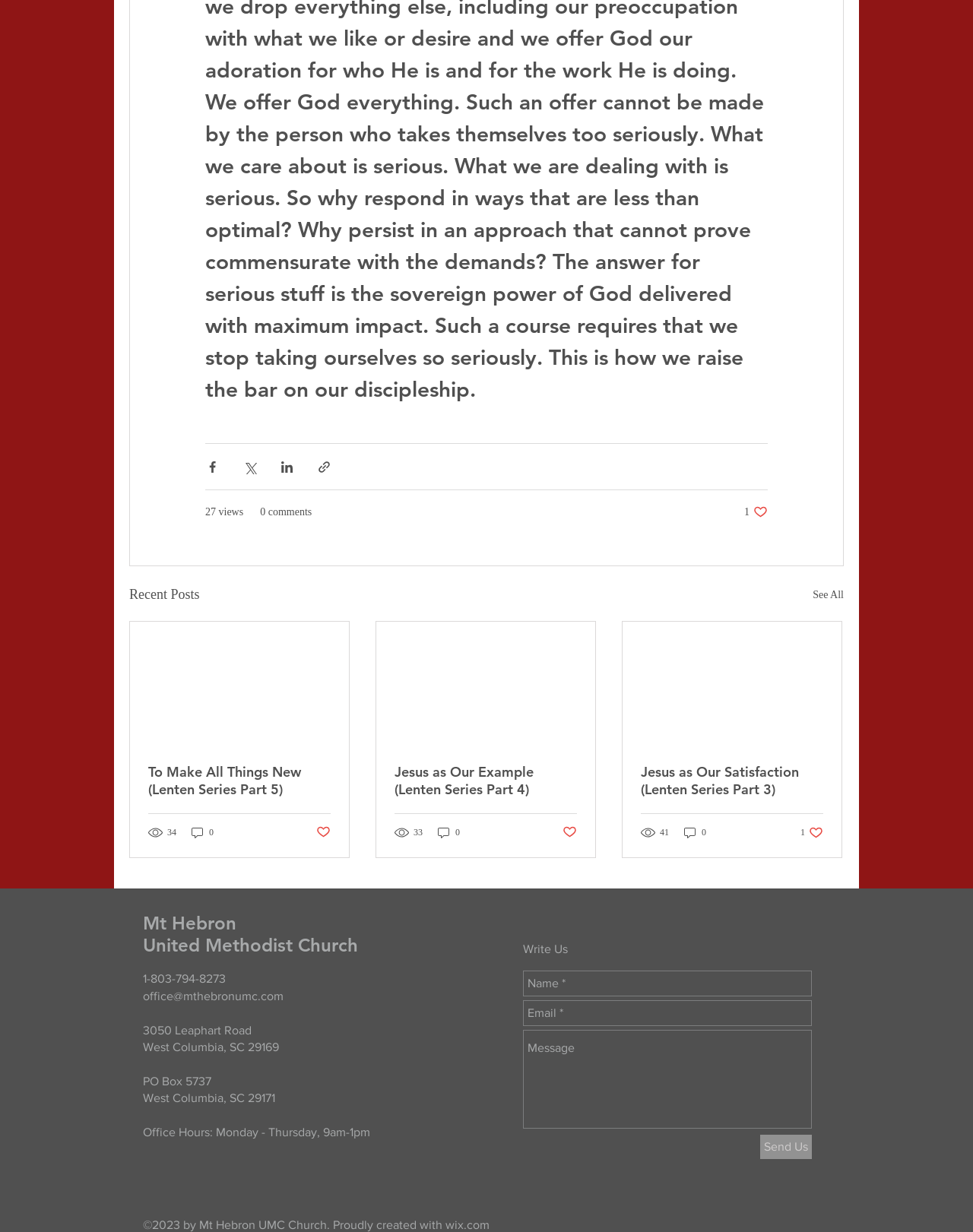Answer the following query concisely with a single word or phrase:
What is the phone number of the church office?

1-803-794-8273